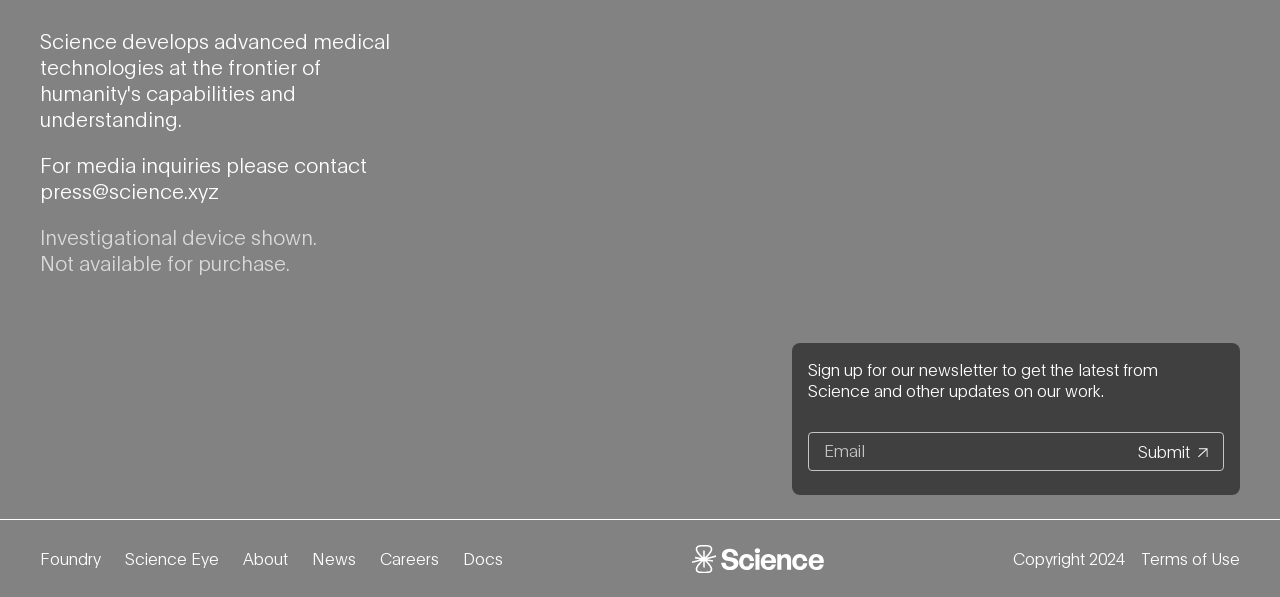Please provide a comprehensive response to the question based on the details in the image: How many links are there in the footer section?

The footer section of the webpage contains 8 links, namely 'Foundry', 'Science Eye', 'About', 'News', 'Careers', 'Docs', 'Science Homepage', and 'Terms of Use'.